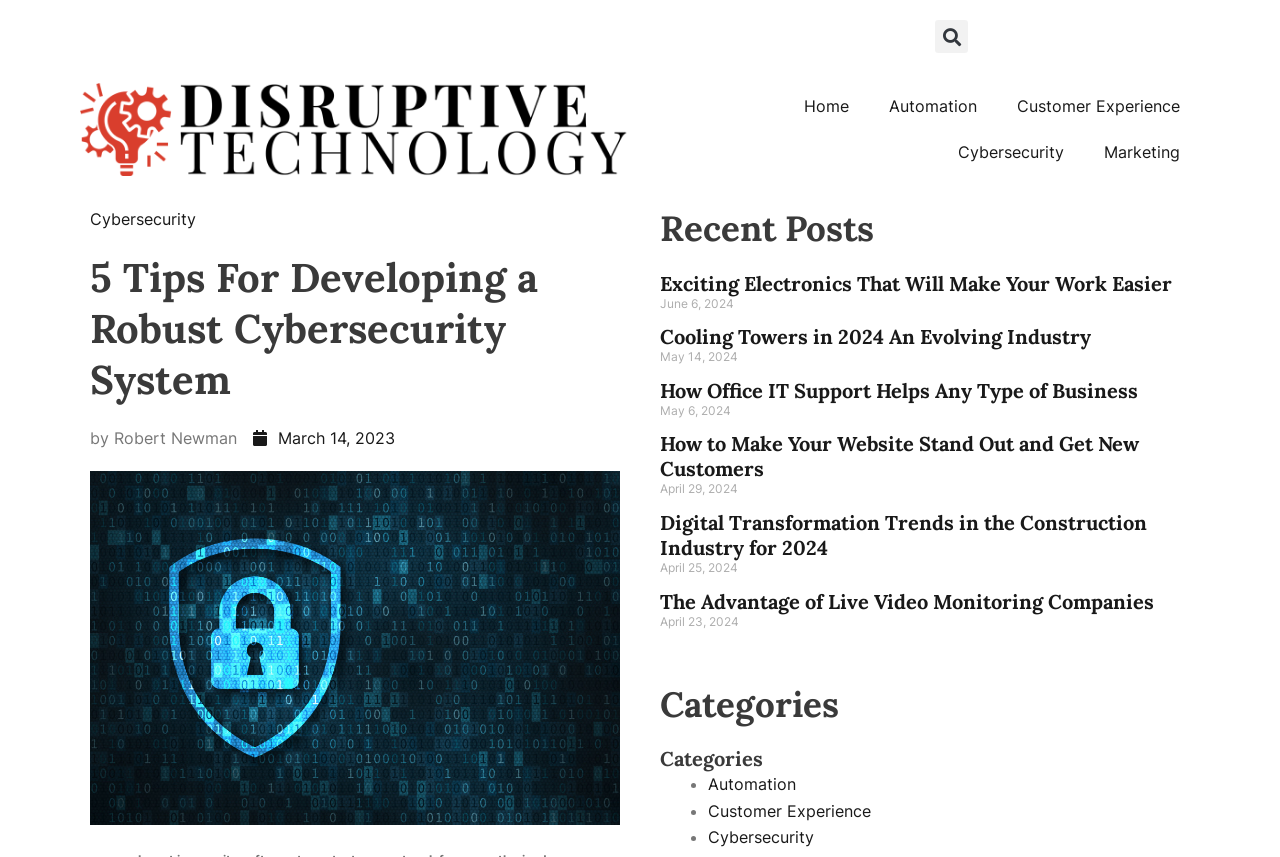Determine the bounding box coordinates for the UI element matching this description: "March 14, 2023".

[0.198, 0.496, 0.309, 0.527]